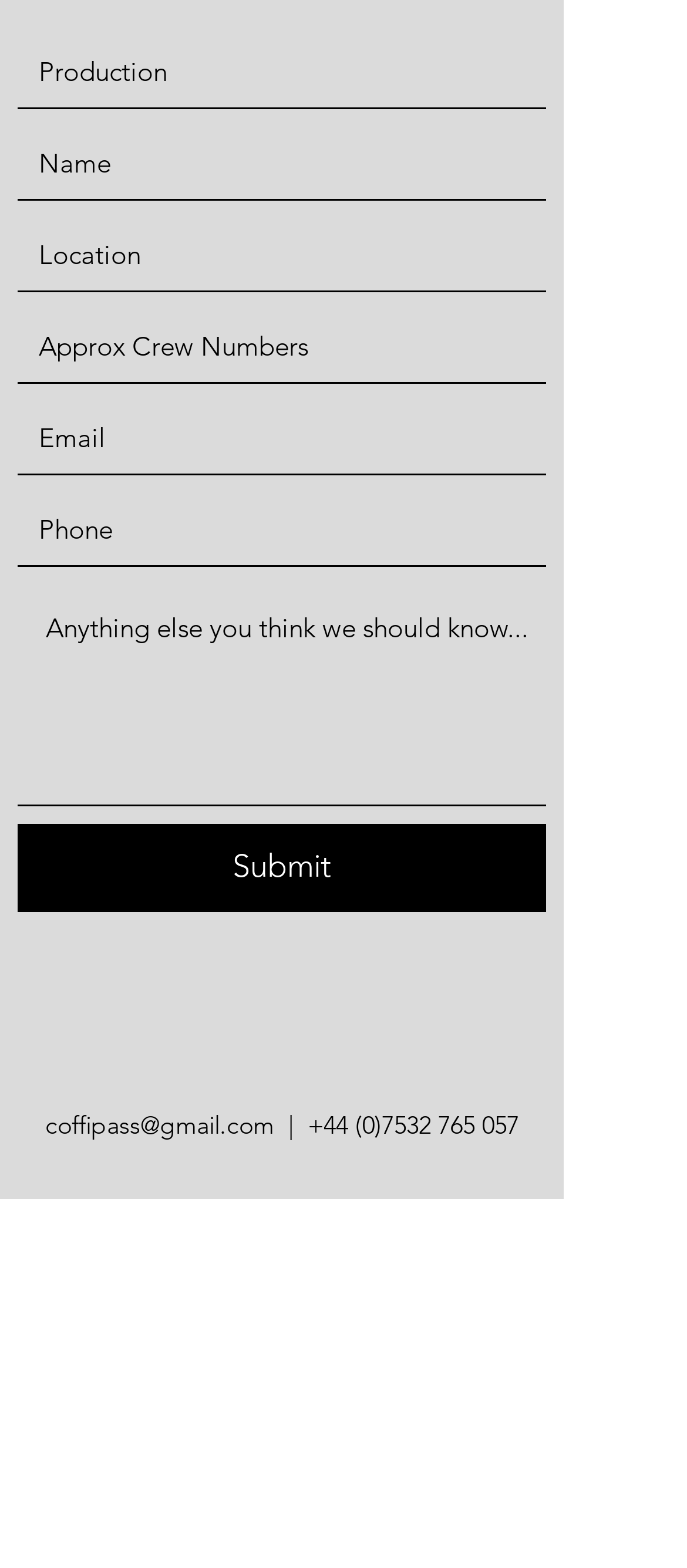Please identify the bounding box coordinates of the area I need to click to accomplish the following instruction: "Input your name".

[0.026, 0.081, 0.795, 0.128]